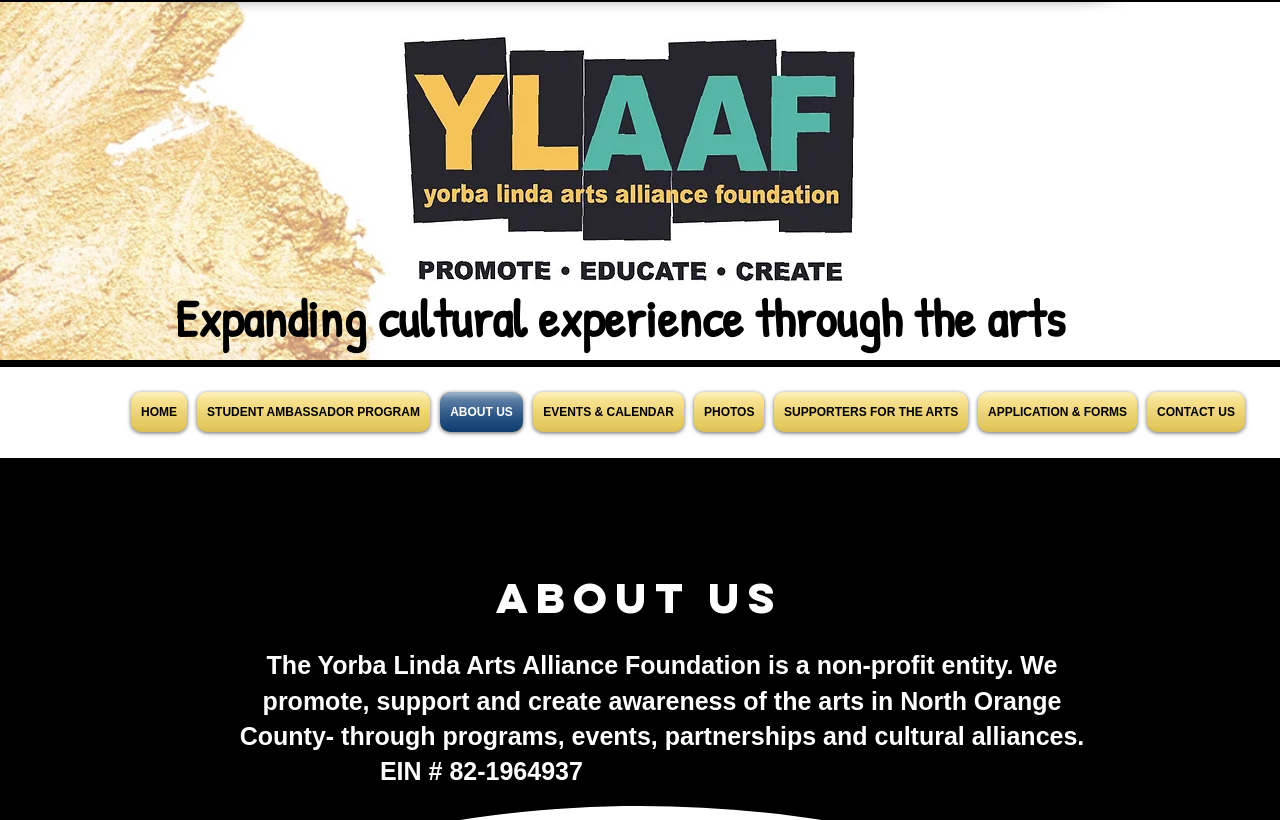What is the purpose of YLAAF?
Based on the image, answer the question in a detailed manner.

According to the StaticText element, YLAAF 'promote, support and create awareness of the arts in North Orange County- through programs, events, partnerships and cultural alliances.' This suggests that the primary purpose of YLAAF is to promote arts in North Orange County.